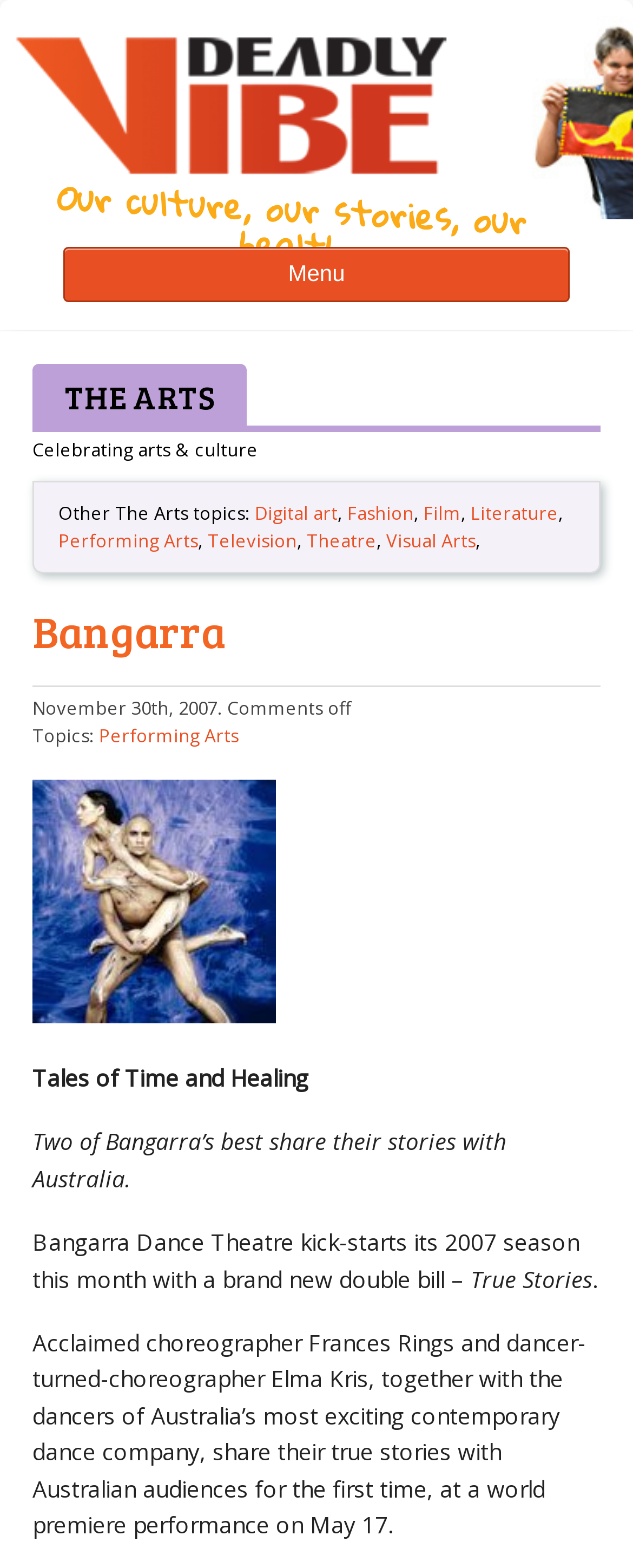Who are the two people sharing their stories?
Based on the image, give a concise answer in the form of a single word or short phrase.

Frances Rings and Elma Kris